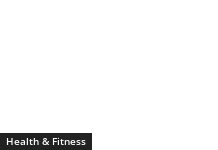What is the design emphasis of the image?
Please ensure your answer to the question is detailed and covers all necessary aspects.

The caption states that the clean design of the image emphasizes clarity and organization, making it easy for readers to navigate related articles or resources within the site.